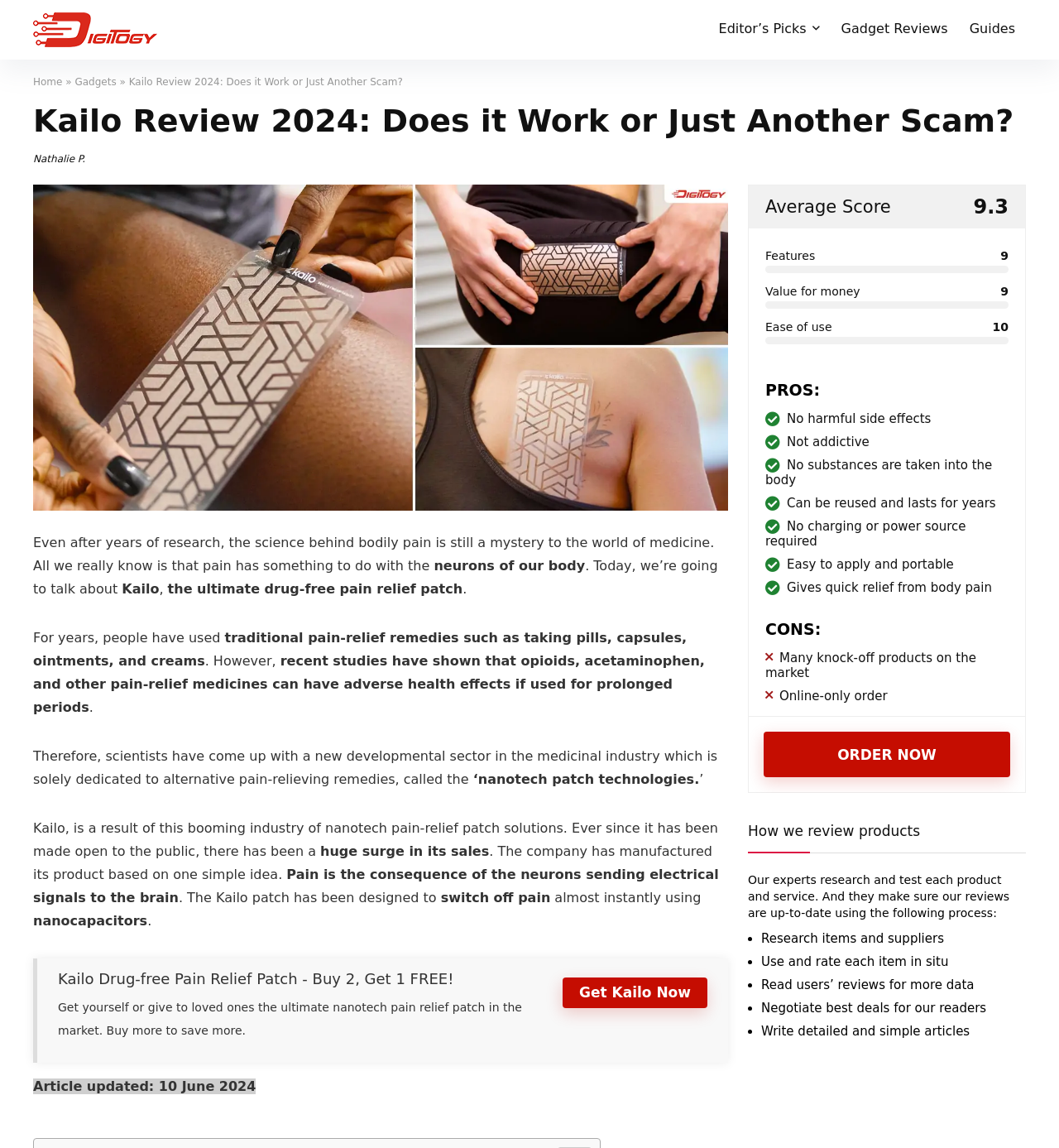Please specify the bounding box coordinates of the clickable region to carry out the following instruction: "Check the average score". The coordinates should be four float numbers between 0 and 1, in the format [left, top, right, bottom].

[0.723, 0.172, 0.841, 0.189]